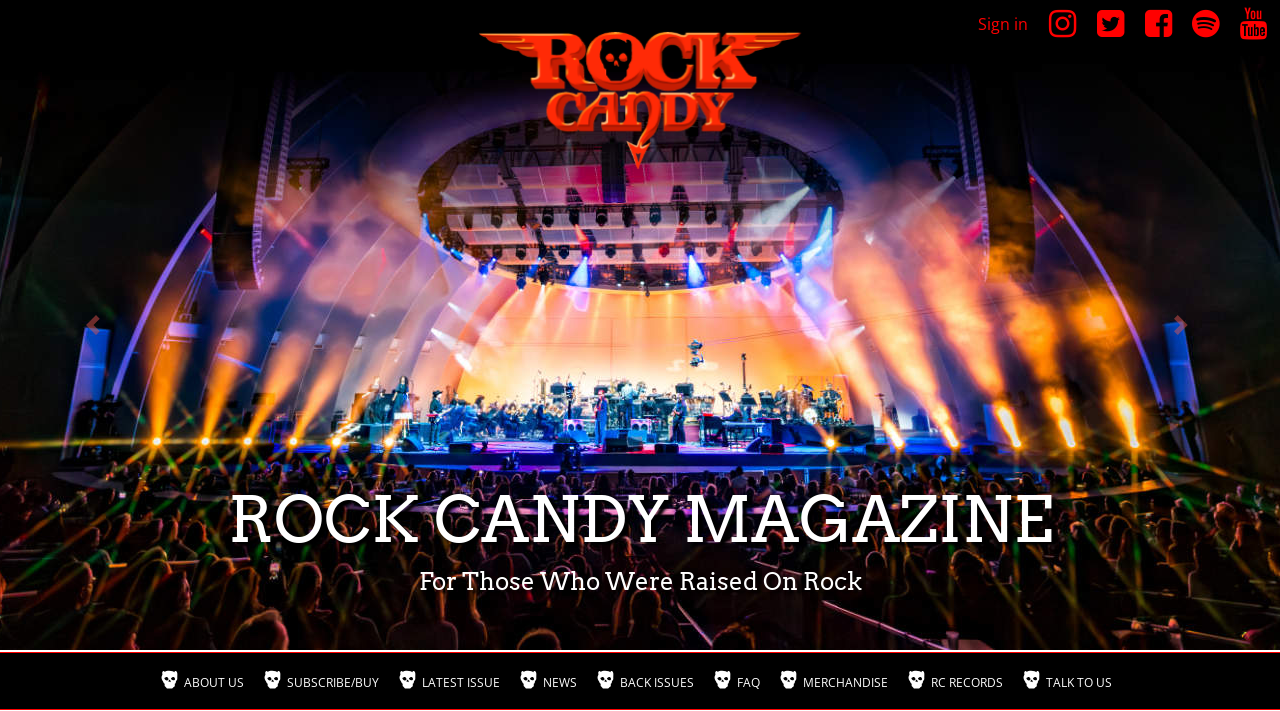What is the orientation of the listbox?
Refer to the screenshot and answer in one word or phrase.

Vertical